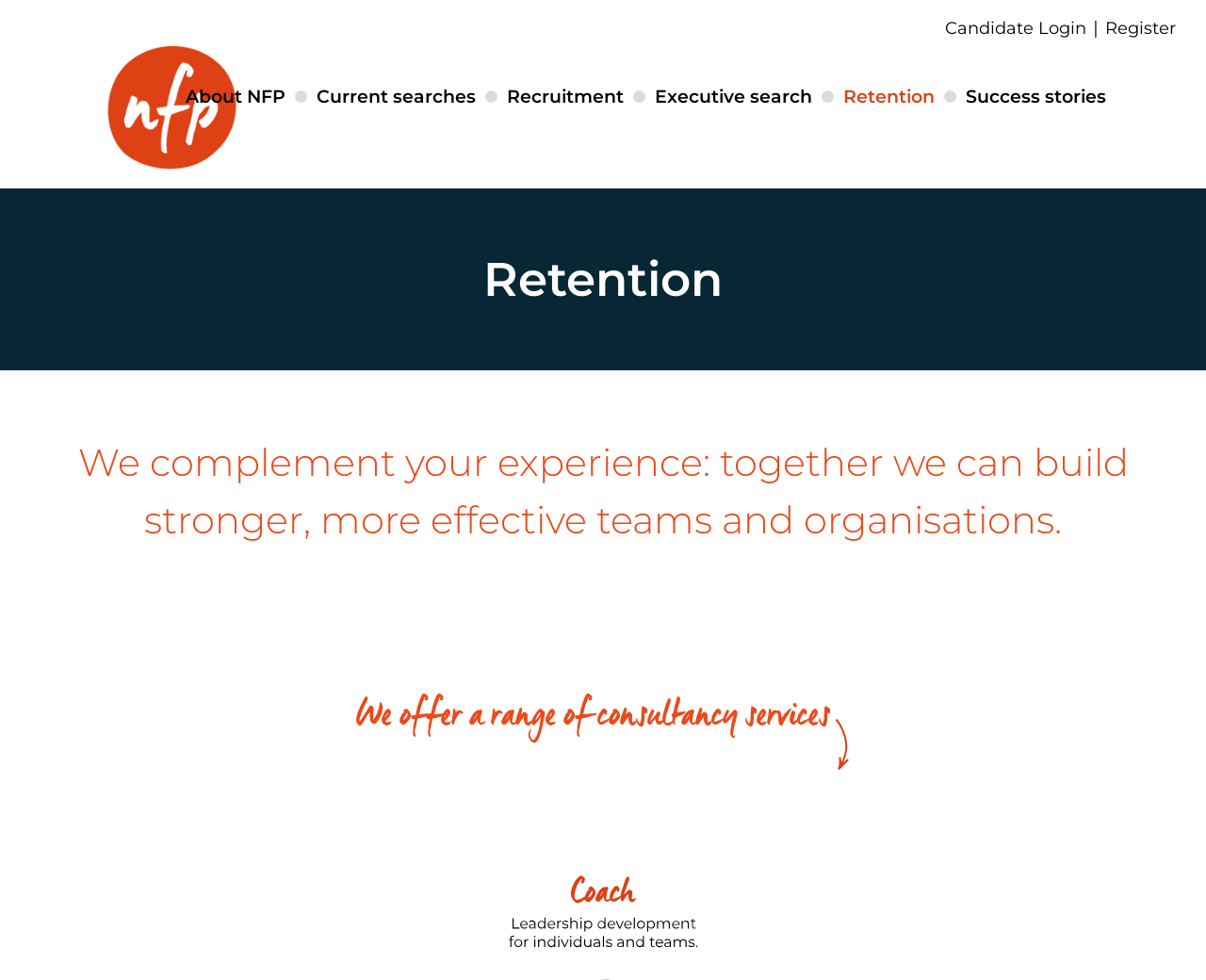What is the focus of the 'Retention' service?
Please answer the question with a single word or phrase, referencing the image.

Building stronger teams